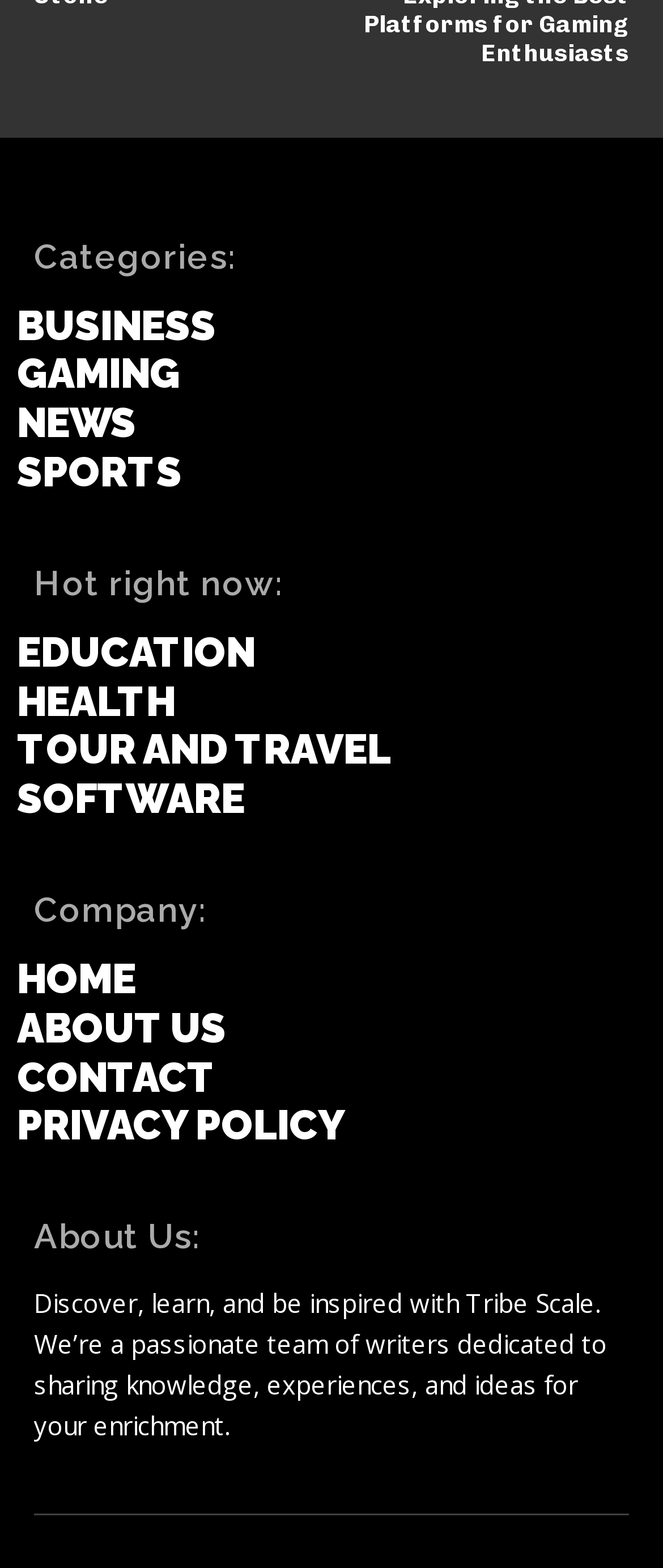Answer with a single word or phrase: 
How many links are listed under 'Hot right now:'?

5